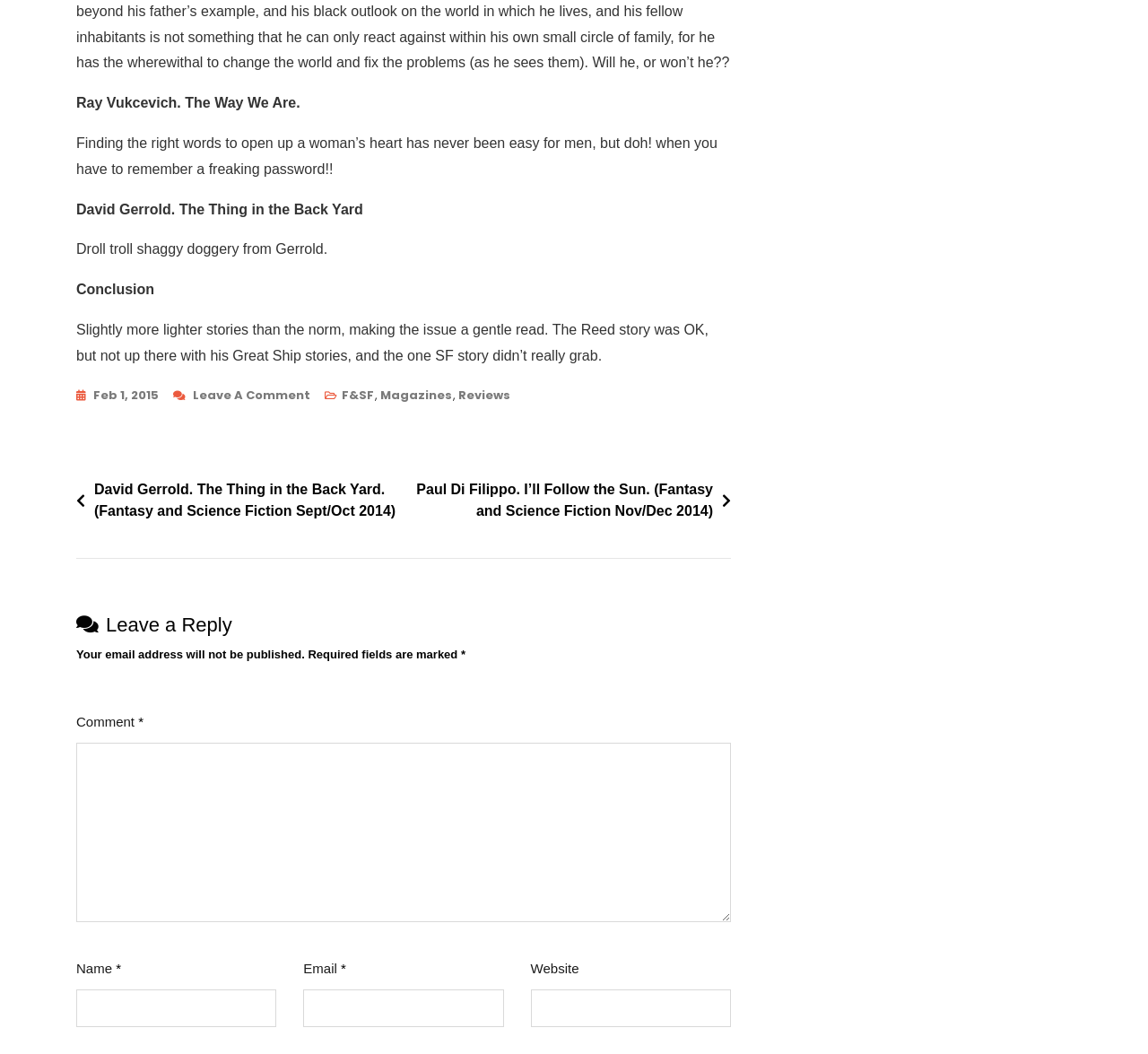Please locate the bounding box coordinates of the element that needs to be clicked to achieve the following instruction: "Click on the link to view more posts". The coordinates should be four float numbers between 0 and 1, i.e., [left, top, right, bottom].

[0.066, 0.42, 0.637, 0.53]